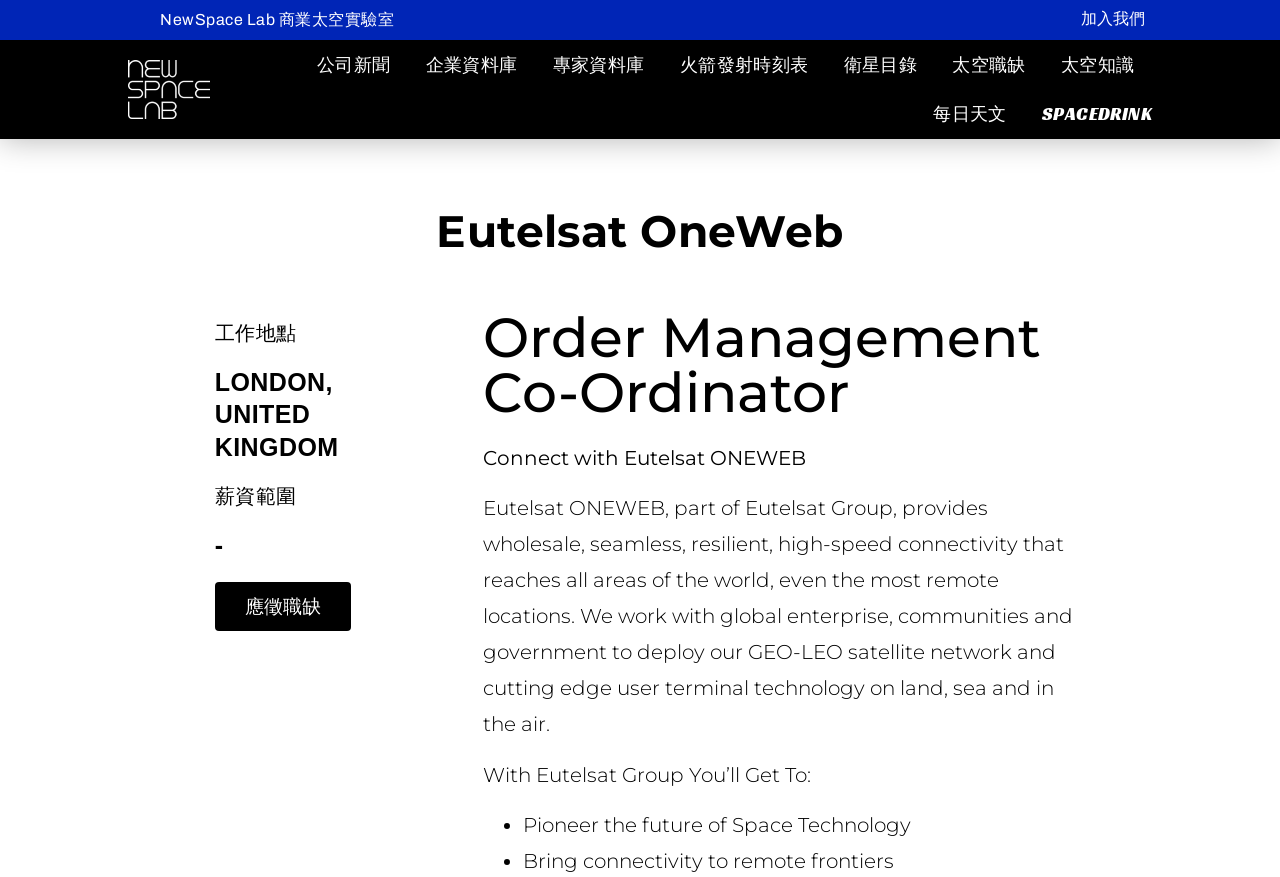What is the location of the job?
Give a detailed response to the question by analyzing the screenshot.

The location of the job can be found in the heading 'LONDON, UNITED KINGDOM' which is located below the '工作地點' heading, indicating that the job is located in London, United Kingdom.